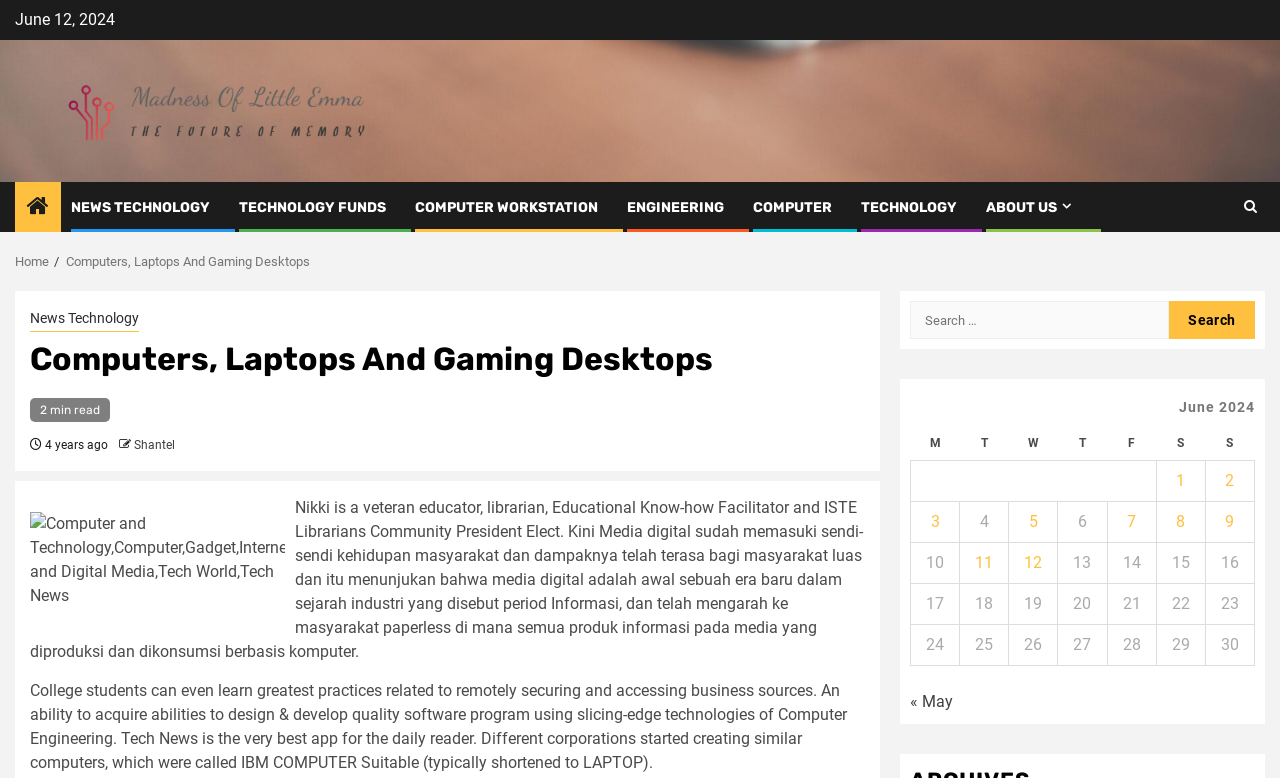Respond to the following query with just one word or a short phrase: 
How many categories are listed in the navigation menu?

8